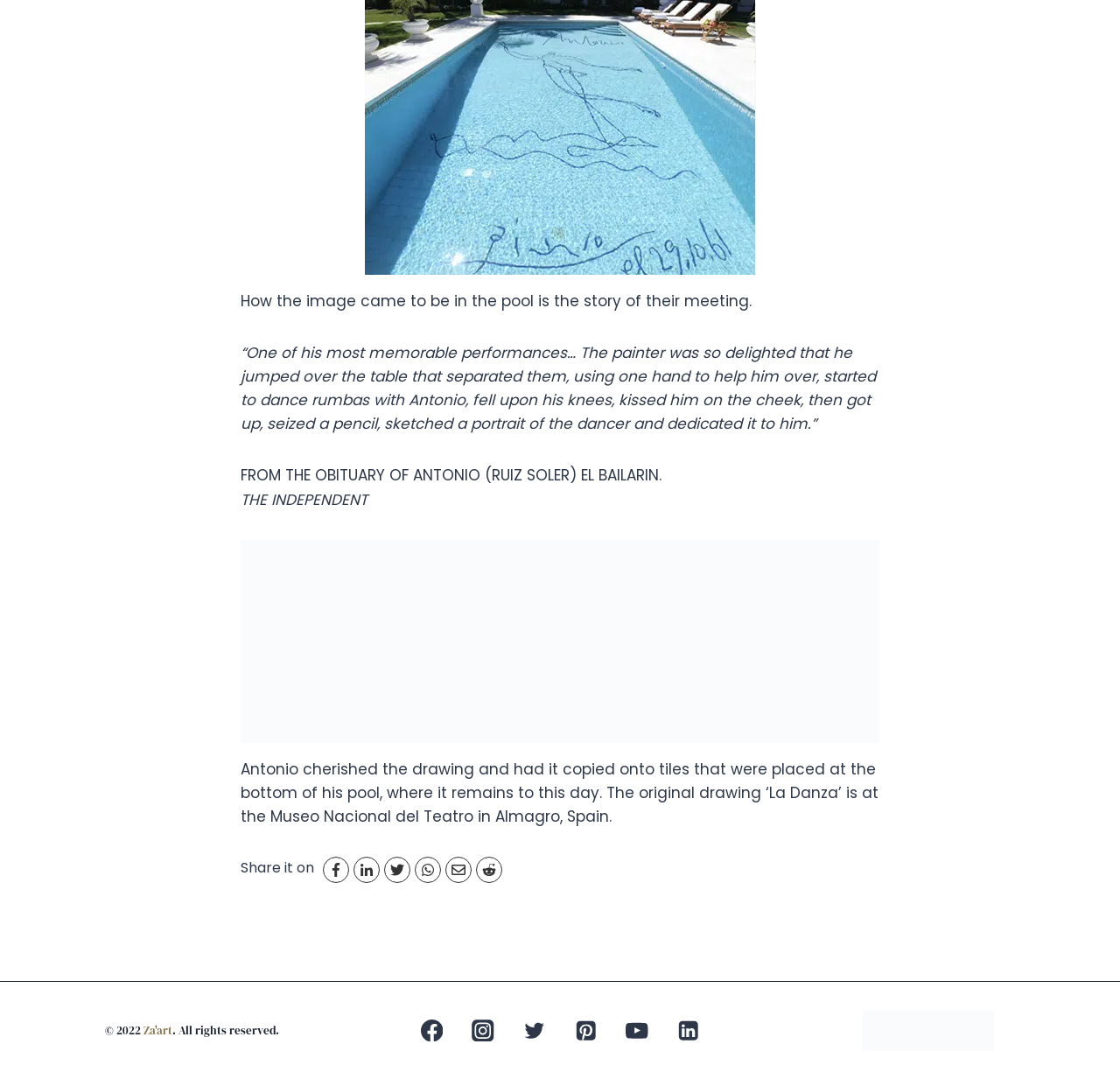Determine the bounding box coordinates for the area that should be clicked to carry out the following instruction: "Follow on Twitter".

[0.467, 0.945, 0.487, 0.965]